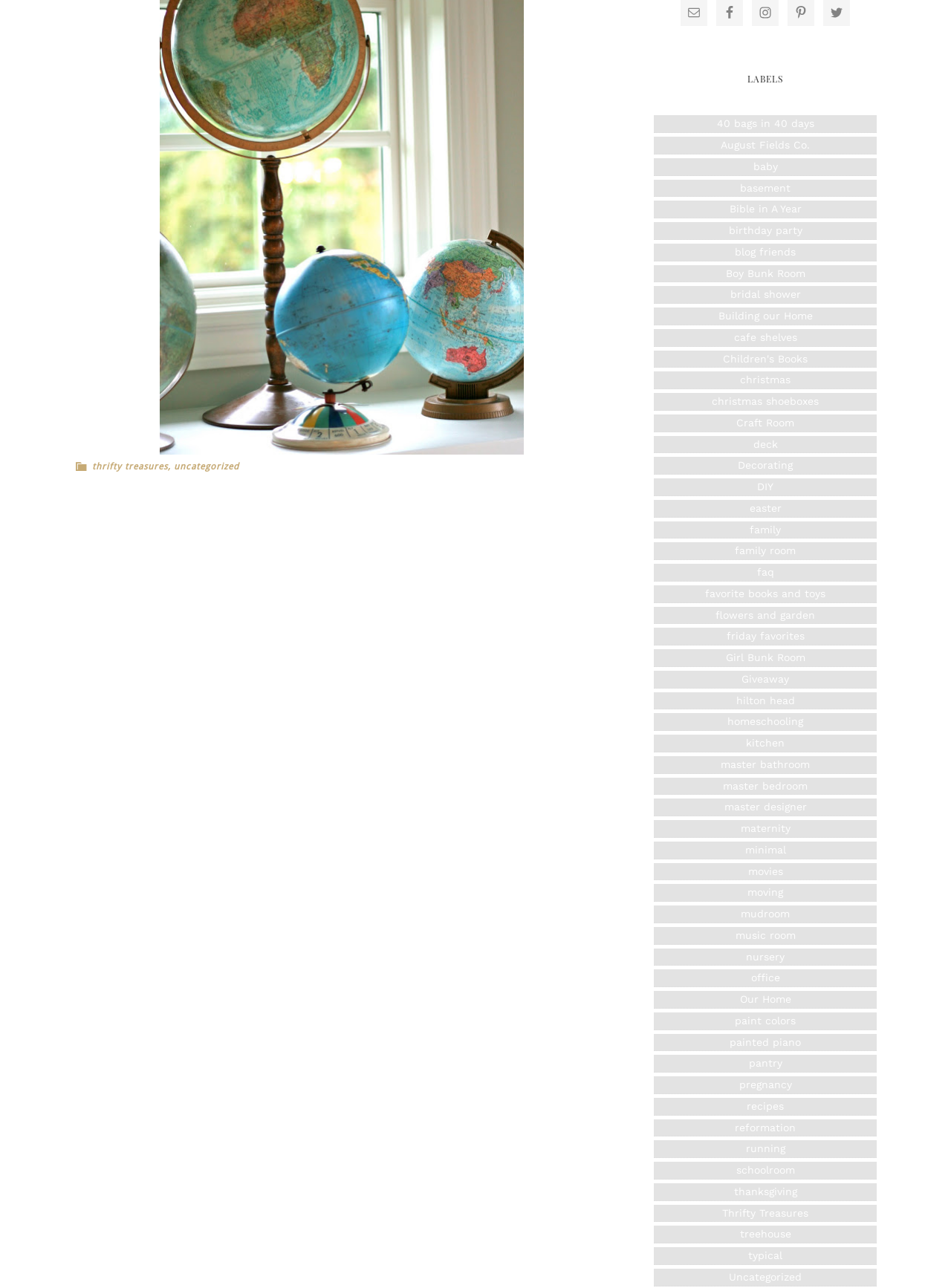Please find the bounding box coordinates of the section that needs to be clicked to achieve this instruction: "Click on the 'thrifty treasures' link".

[0.097, 0.358, 0.177, 0.366]